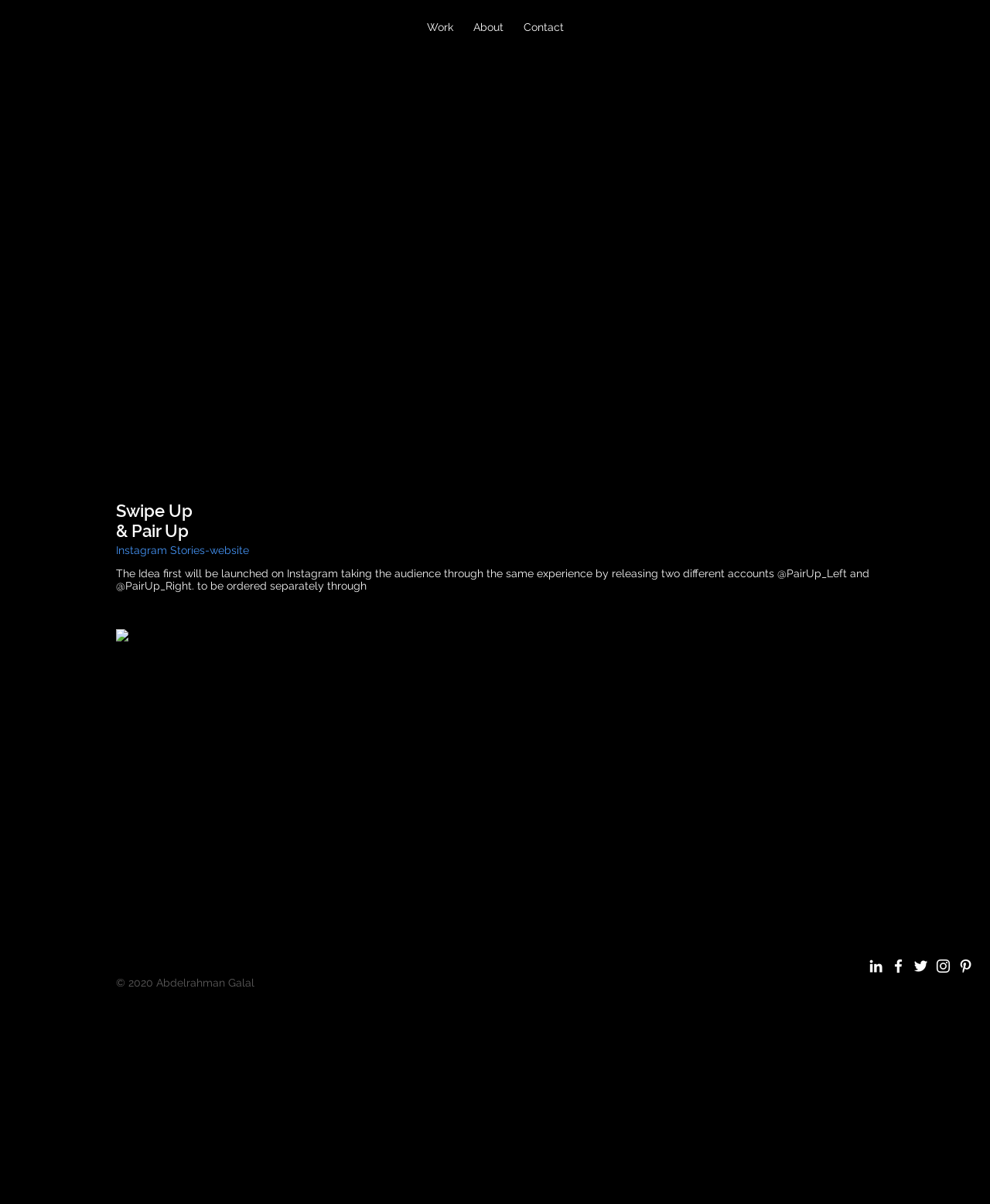What is the name of the person who owns the copyright?
Answer the question using a single word or phrase, according to the image.

Abdelrahman Galal